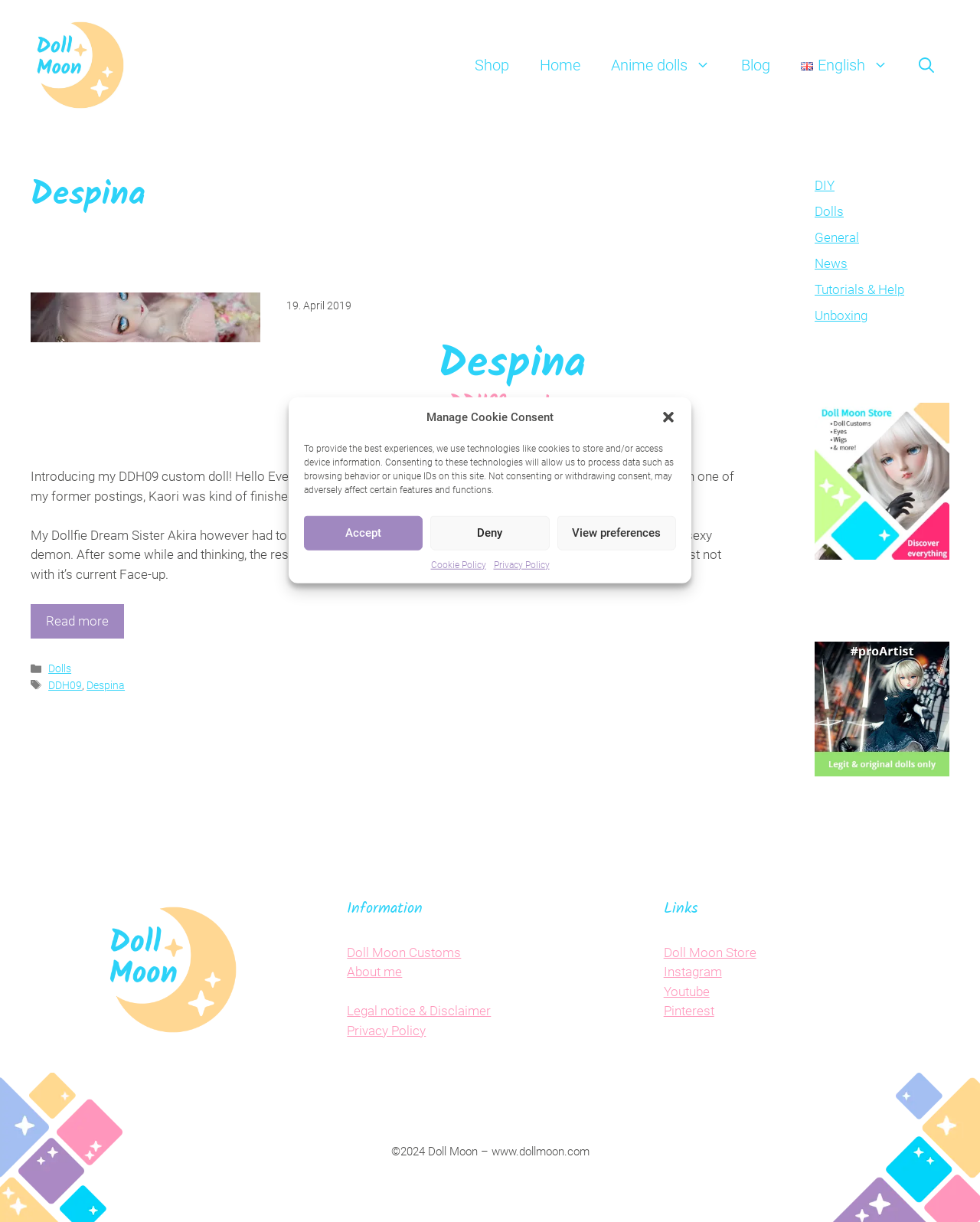What is the name of the website?
Answer the question in a detailed and comprehensive manner.

The website has a banner with the text 'Doll Moon' which indicates the name of the website.